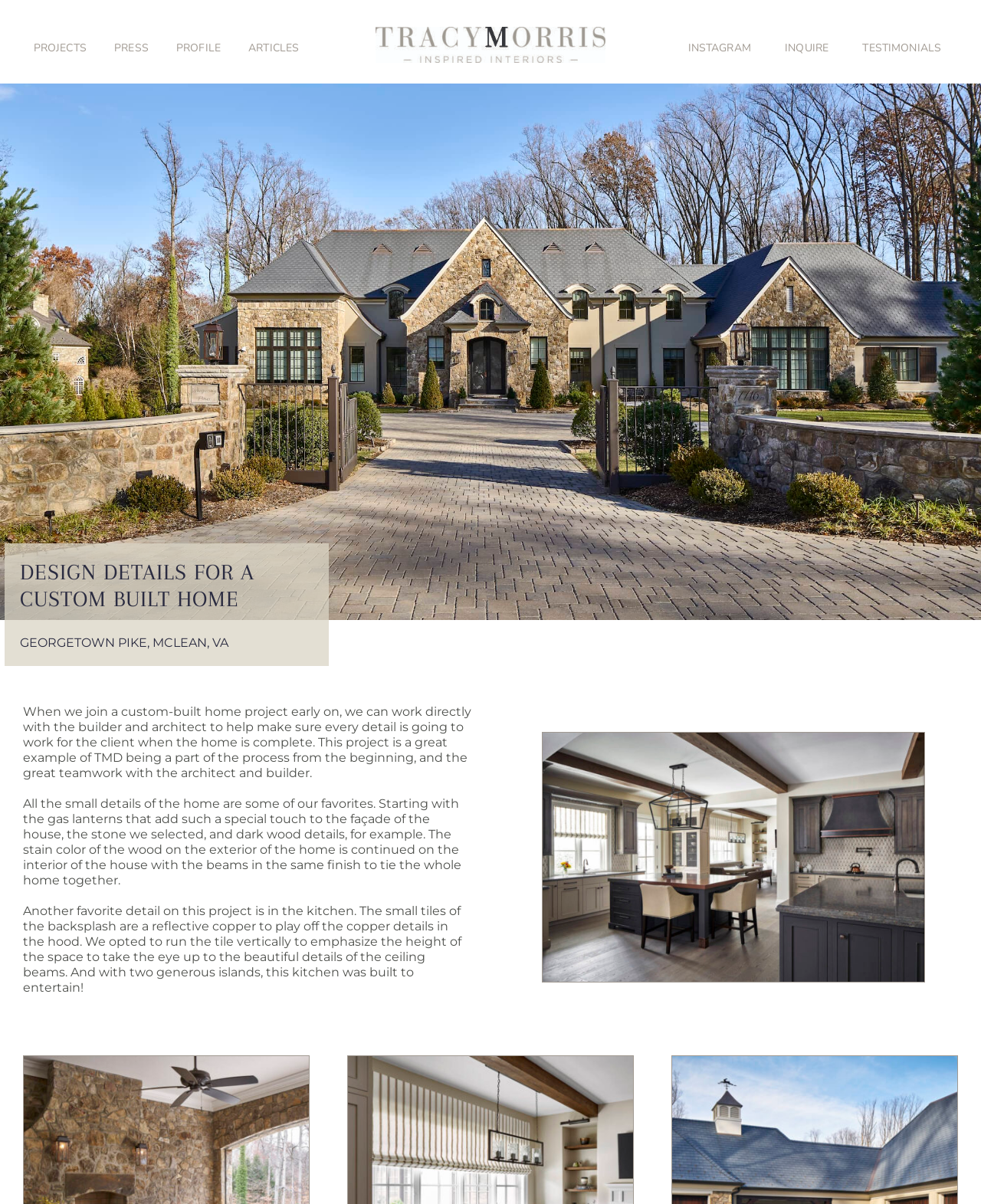Determine the bounding box coordinates for the UI element matching this description: "Go to Top".

[0.907, 0.768, 0.941, 0.796]